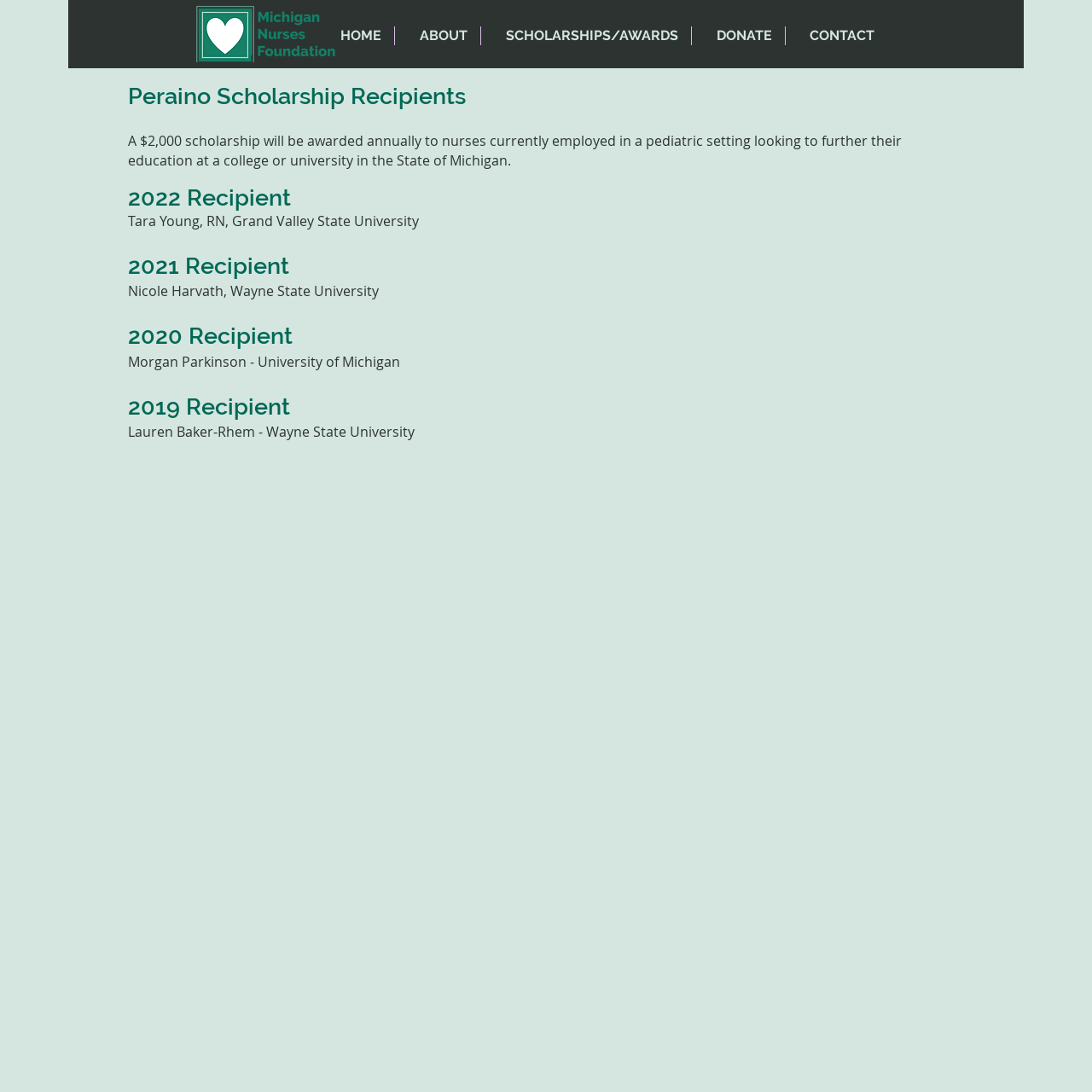Give a detailed account of the webpage.

The webpage is about the Peraino Scholarship Recipients of the MI Nurses Foundation. At the top left corner, there is a logo image of the foundation. Below the logo, a navigation menu is situated, spanning across the top of the page, containing links to 'HOME', 'ABOUT', 'SCHOLARSHIPS/AWARDS', 'DONATE', and 'CONTACT'.

The main content of the page is divided into sections, each dedicated to a specific year's scholarship recipient. The title "Peraino Scholarship Recipients" is prominently displayed at the top of the main content area. 

The 2022 recipient, Tara Young, RN, from Grand Valley State University, is listed first, followed by the 2021 recipient, Nicole Harvath, from Wayne State University. The 2020 recipient, Morgan Parkinson, from the University of Michigan, is listed next, and finally, the 2019 recipient, Lauren Baker-Rhem, from Wayne State University, is listed at the bottom. Each recipient's information is presented in a clear and concise manner, with their name, title, and university affiliation.